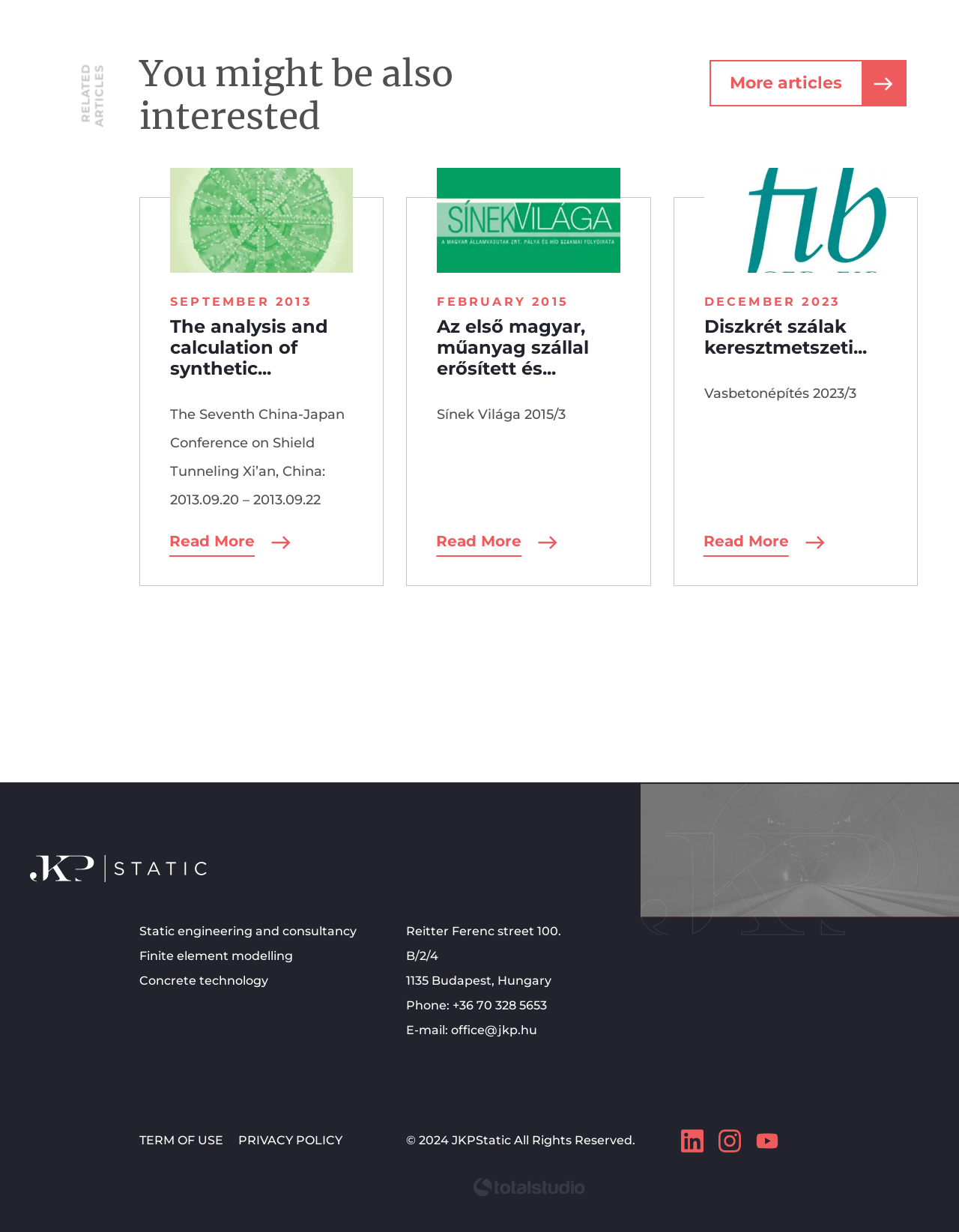Provide the bounding box coordinates for the area that should be clicked to complete the instruction: "Read more about the analysis and calculation of synthetic".

[0.177, 0.256, 0.342, 0.308]